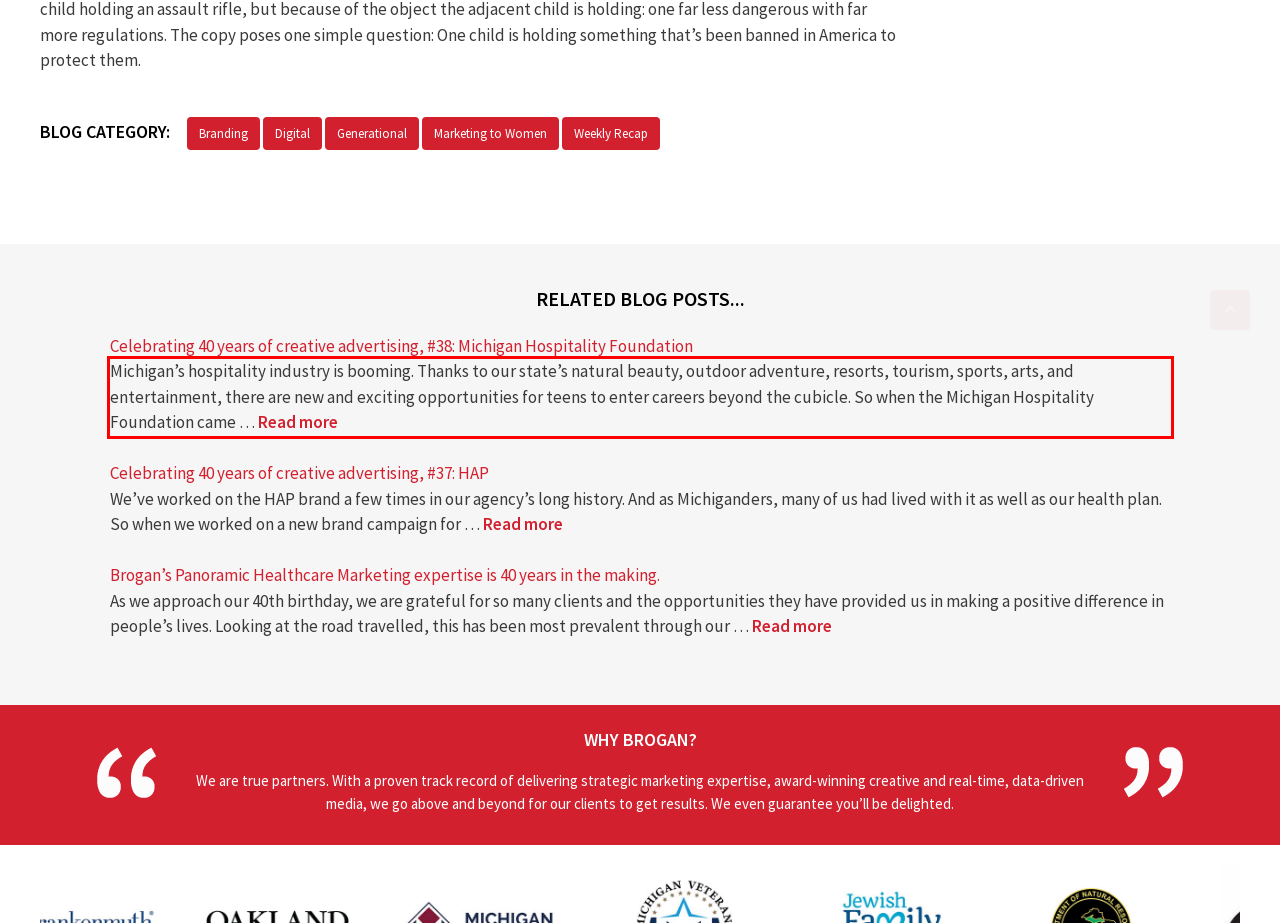Please identify and extract the text from the UI element that is surrounded by a red bounding box in the provided webpage screenshot.

Michigan’s hospitality industry is booming. Thanks to our state’s natural beauty, outdoor adventure, resorts, tourism, sports, arts, and entertainment, there are new and exciting opportunities for teens to enter careers beyond the cubicle. So when the Michigan Hospitality Foundation came … Read more